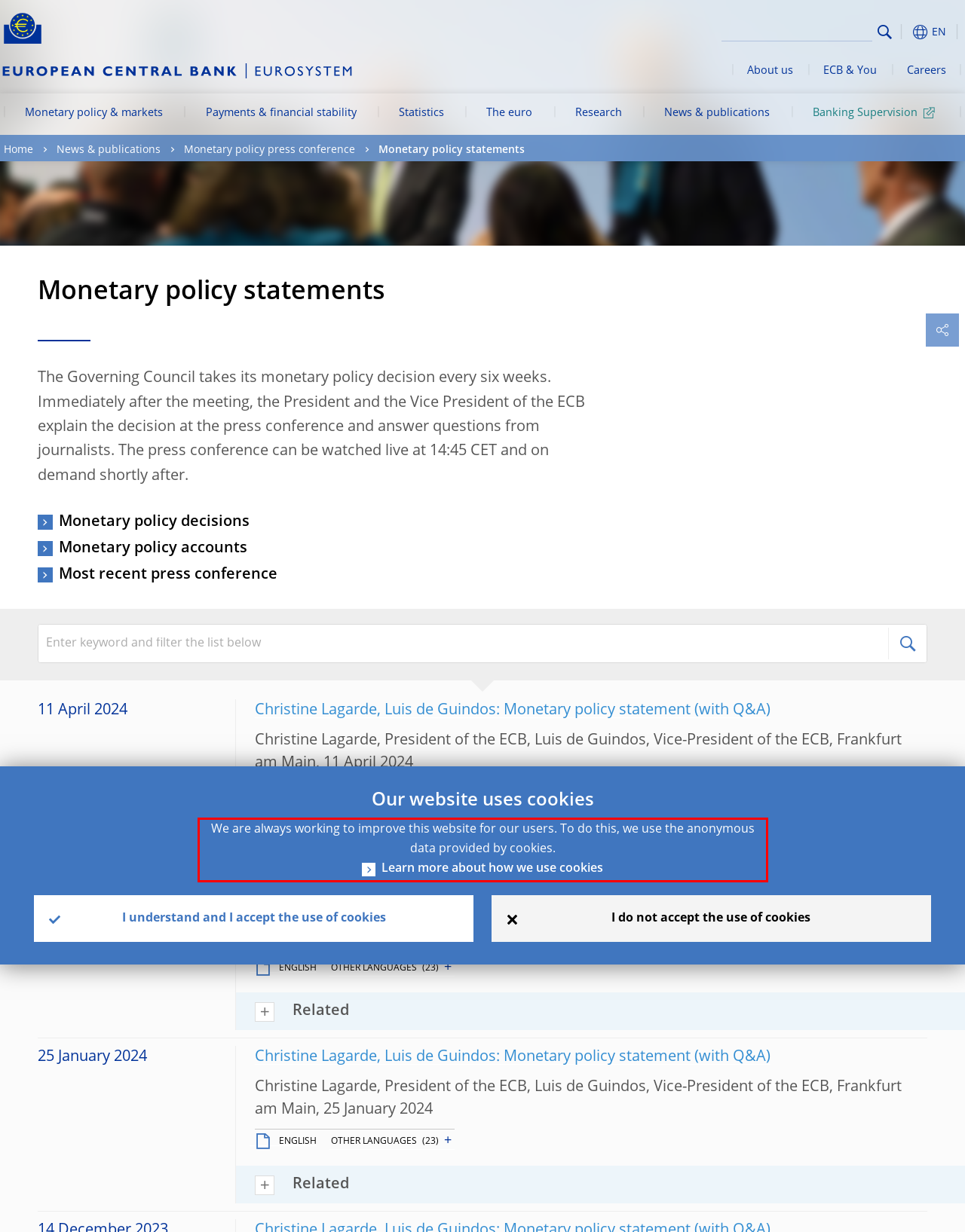You are presented with a webpage screenshot featuring a red bounding box. Perform OCR on the text inside the red bounding box and extract the content.

We are always working to improve this website for our users. To do this, we use the anonymous data provided by cookies. Learn more about how we use cookies